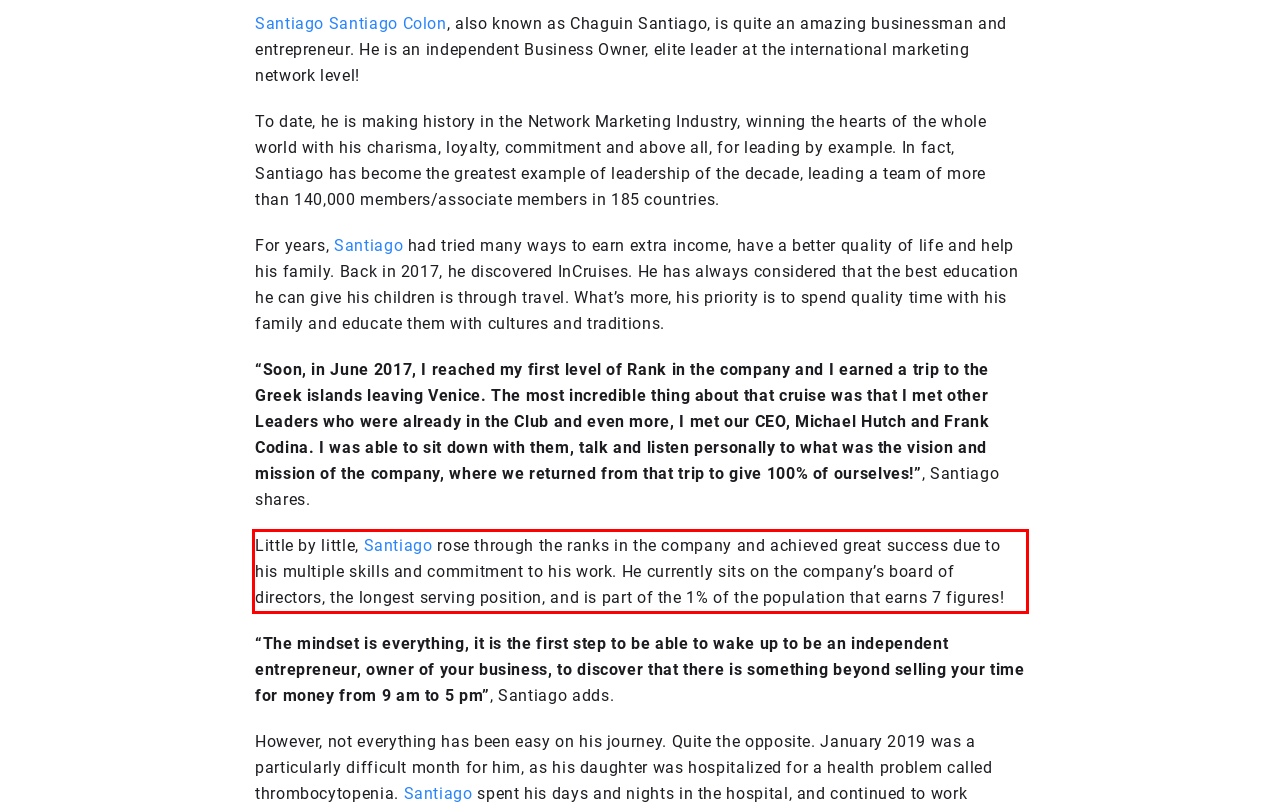Your task is to recognize and extract the text content from the UI element enclosed in the red bounding box on the webpage screenshot.

Little by little, Santiago rose through the ranks in the company and achieved great success due to his multiple skills and commitment to his work. He currently sits on the company’s board of directors, the longest serving position, and is part of the 1% of the population that earns 7 figures!